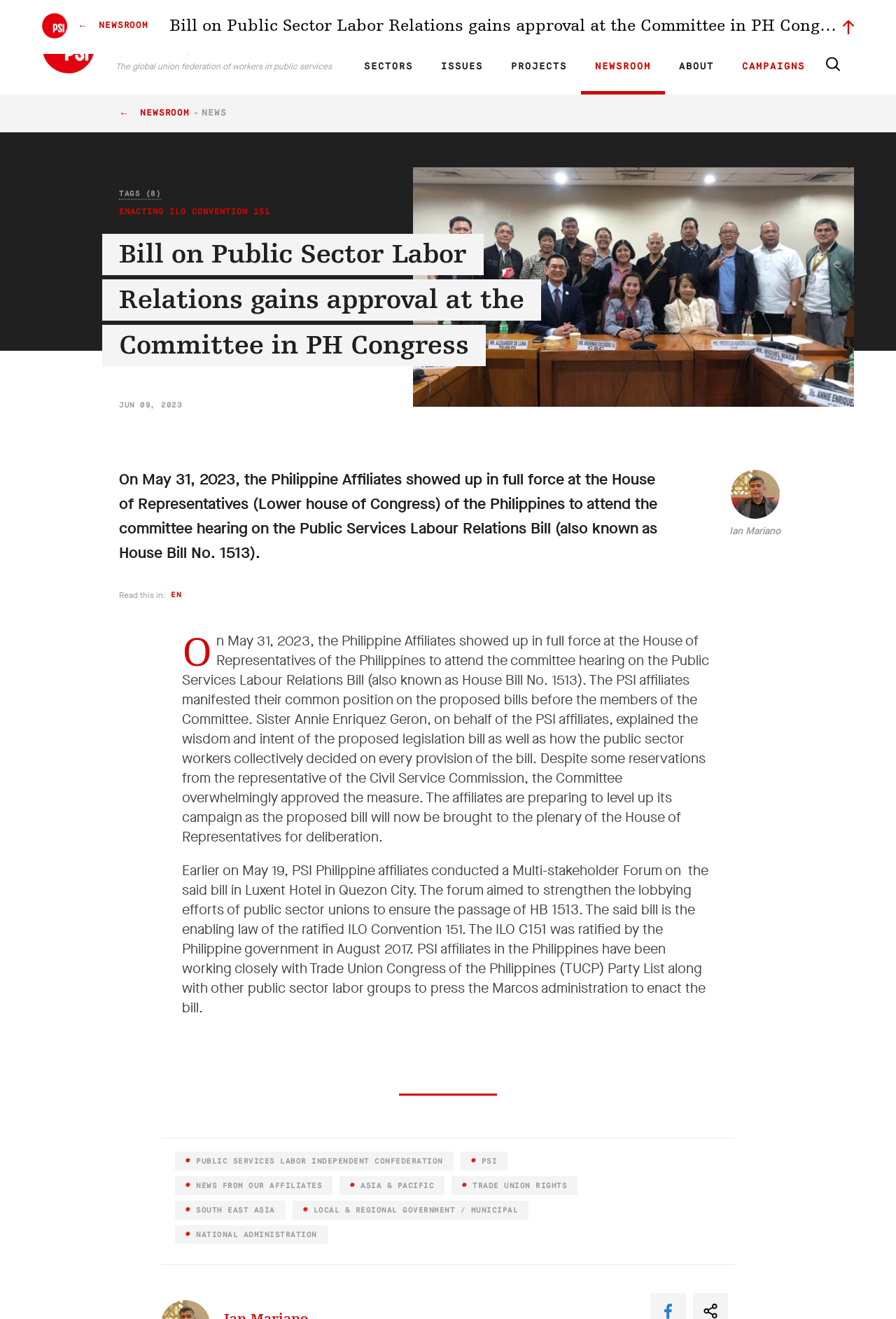Explain the webpage's design and content in an elaborate manner.

This webpage appears to be a news article from the Public Services International (PSI) website. At the top of the page, there is a header section with the PSI logo and a navigation menu with links to various sections of the website, including "SECTORS", "ISSUES", "PROJECTS", "NEWSROOM", "ABOUT", and "CAMPAIGNS". Below the header, there is a search bar and a button to toggle the language between English, French, and Spanish.

The main content of the page is an article about the Philippine Affiliates' efforts to pass a bill on public sector labor relations in the Philippine Congress. The article is divided into several sections, with headings and paragraphs of text. There are also links to related articles and tags at the bottom of the page.

At the top of the article, there is a heading that reads "ENACTING ILO CONVENTION 151 Bill on Public Sector Labor Relations gains approval at the Committee in PH Congress". Below this, there is a paragraph of text that summarizes the article, followed by a timestamp indicating that the article was published on June 9, 2023.

The main body of the article consists of several paragraphs of text that describe the efforts of the Philippine Affiliates to pass the bill, including a committee hearing and a multi-stakeholder forum. There are also links to related articles and organizations, such as the Trade Union Congress of the Philippines (TUCP) Party List.

Throughout the article, there are several images and icons, including the PSI logo, flags, and social media buttons. The layout of the page is clean and organized, with clear headings and concise text.